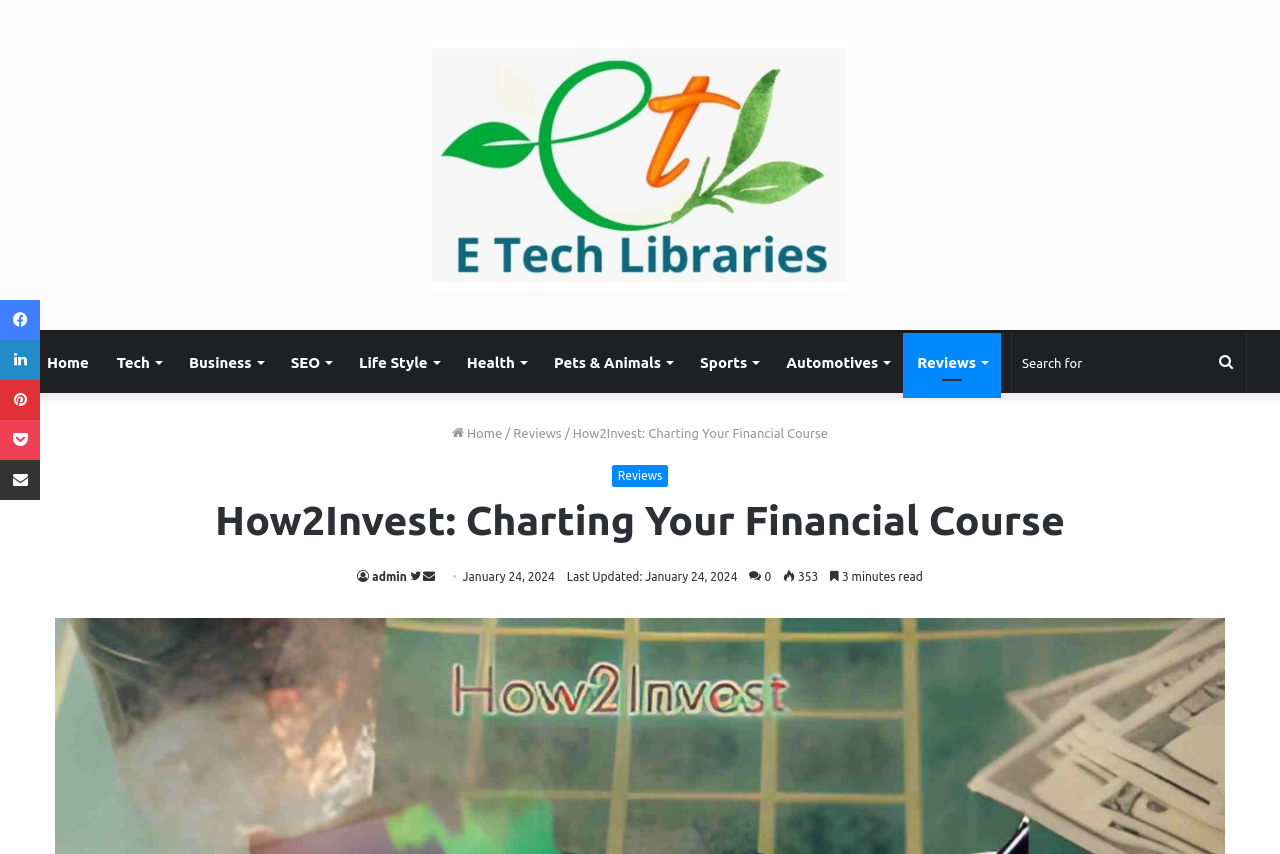What is the date of the last update?
Use the information from the screenshot to give a comprehensive response to the question.

The date of the last update can be found in the static text element with the text 'Last Updated: January 24, 2024'.